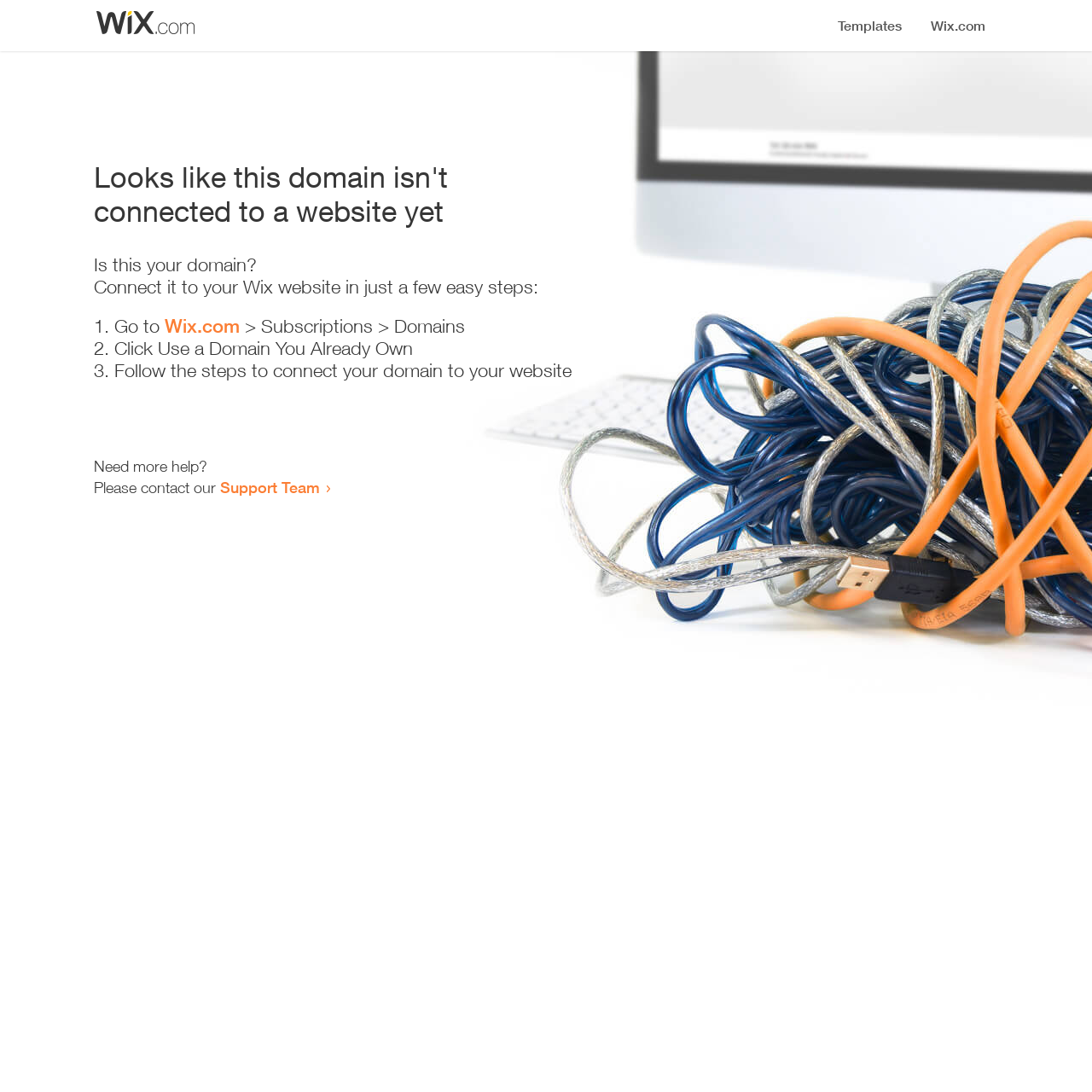Please provide a one-word or phrase answer to the question: 
What is the first step to connect the domain?

Go to Wix.com